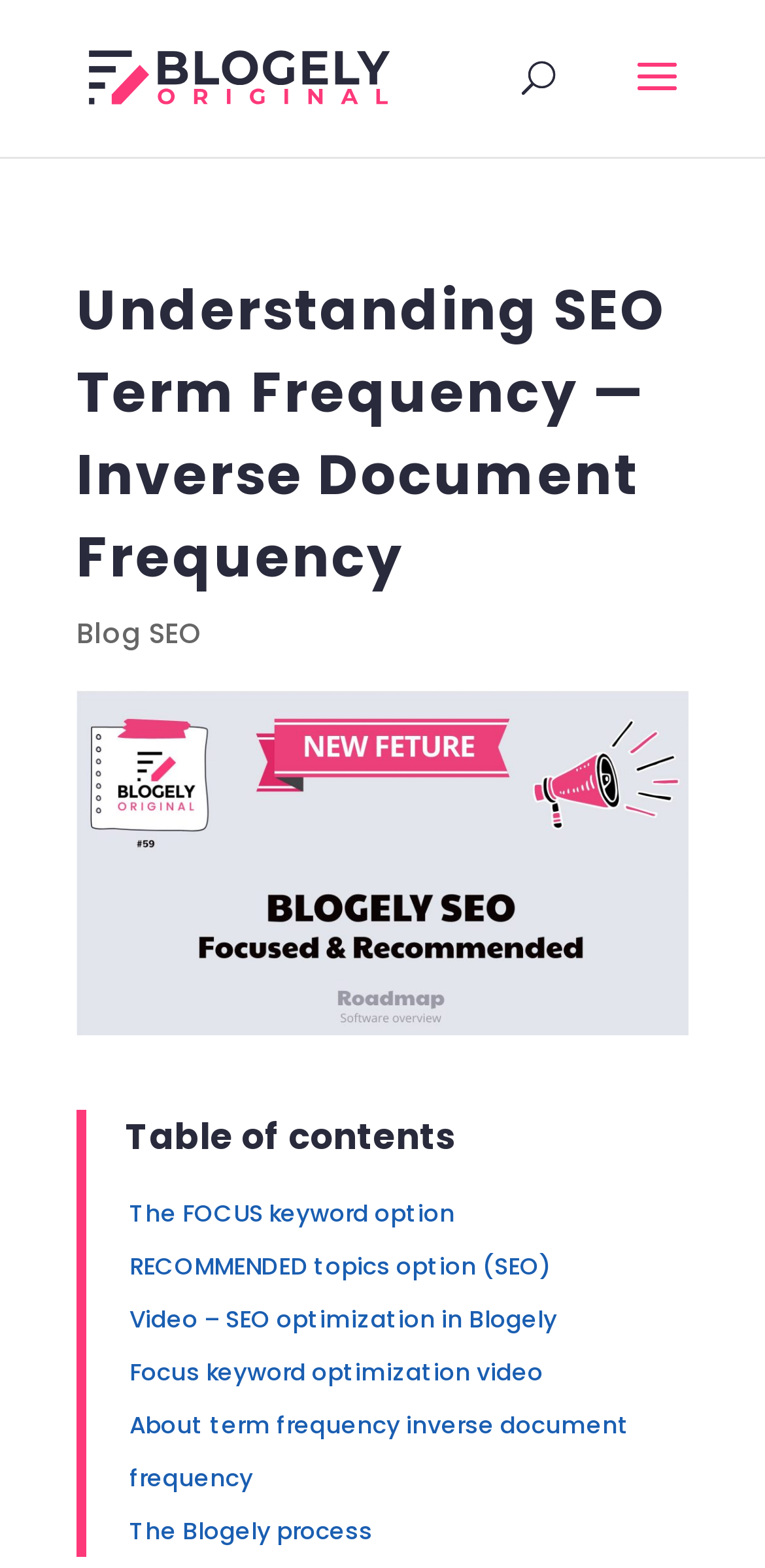Answer the question in a single word or phrase:
What is the topic of the video?

SEO optimization in Blogely